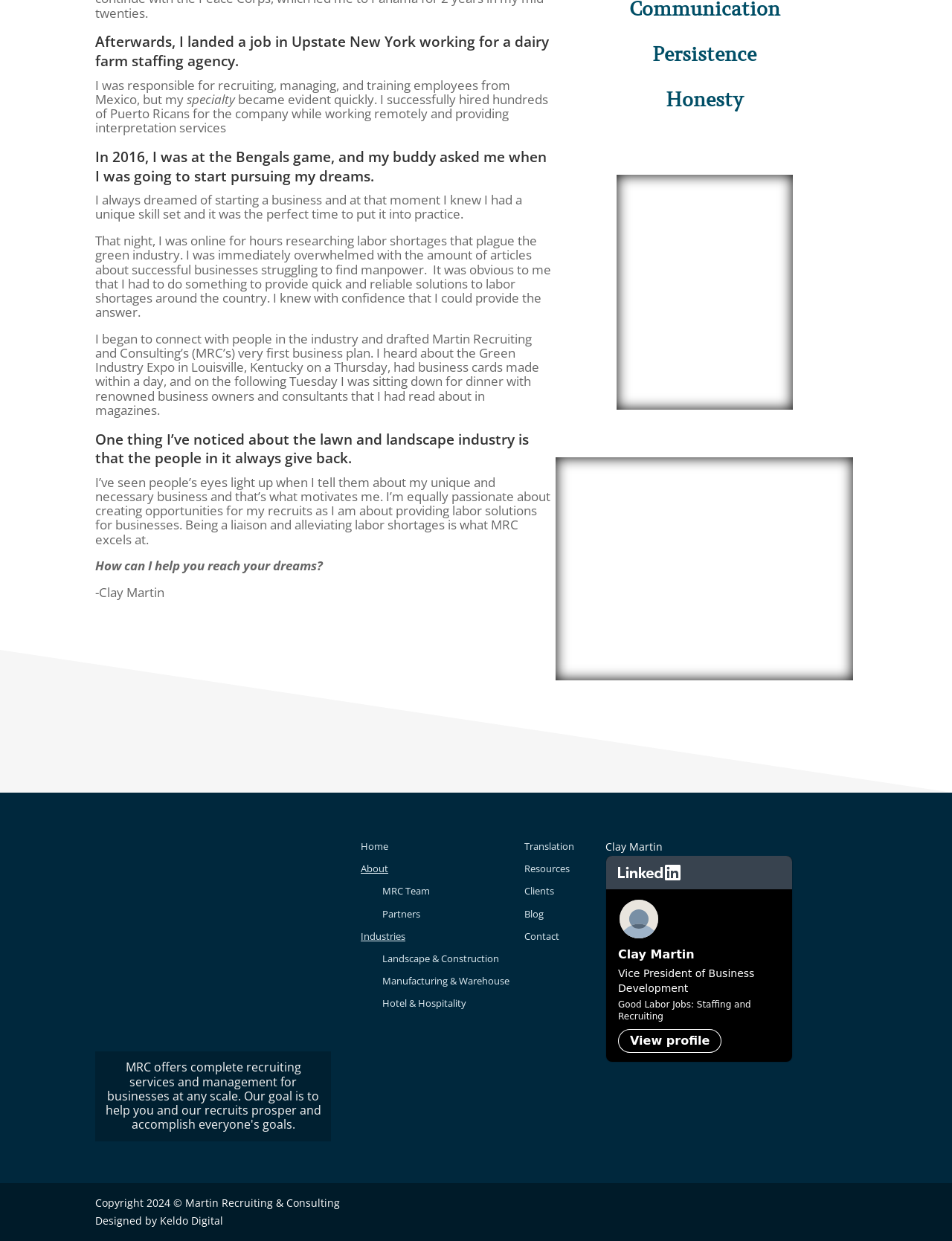Determine the coordinates of the bounding box for the clickable area needed to execute this instruction: "Read the 'About' section".

[0.379, 0.695, 0.408, 0.705]